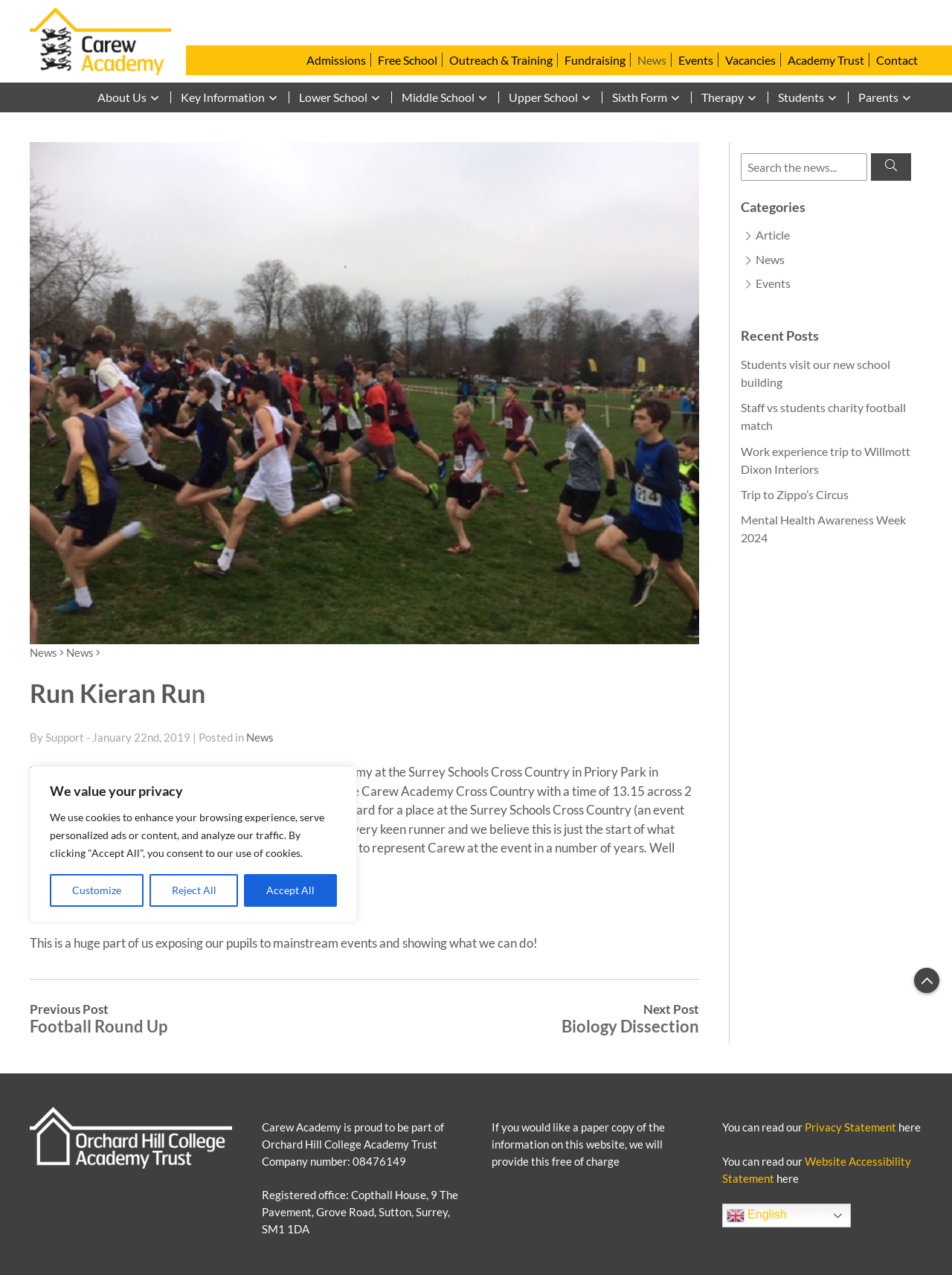From the image, can you give a detailed response to the question below:
What is the location of the registered office of Orchard Hill College Academy Trust?

I found the answer by looking at the bottom of the webpage, where the registered office address of Orchard Hill College Academy Trust is provided.